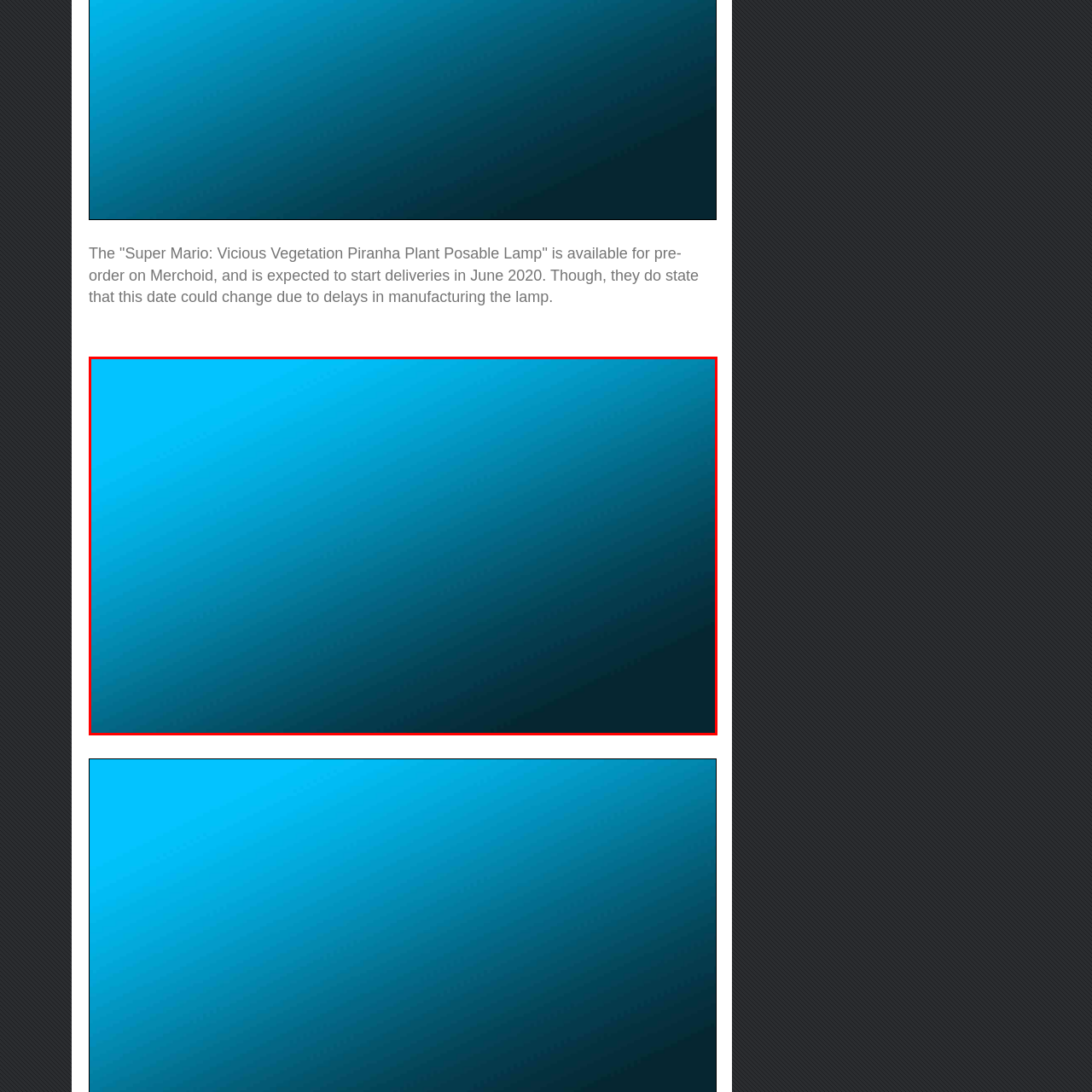Where can the lamp be pre-ordered?
Direct your attention to the image marked by the red bounding box and provide a detailed answer based on the visual details available.

According to the caption, the lamp is currently available for pre-order through Merchoid, with an estimated delivery date in June 2020, though this date may be subject to delays due to manufacturing processes.